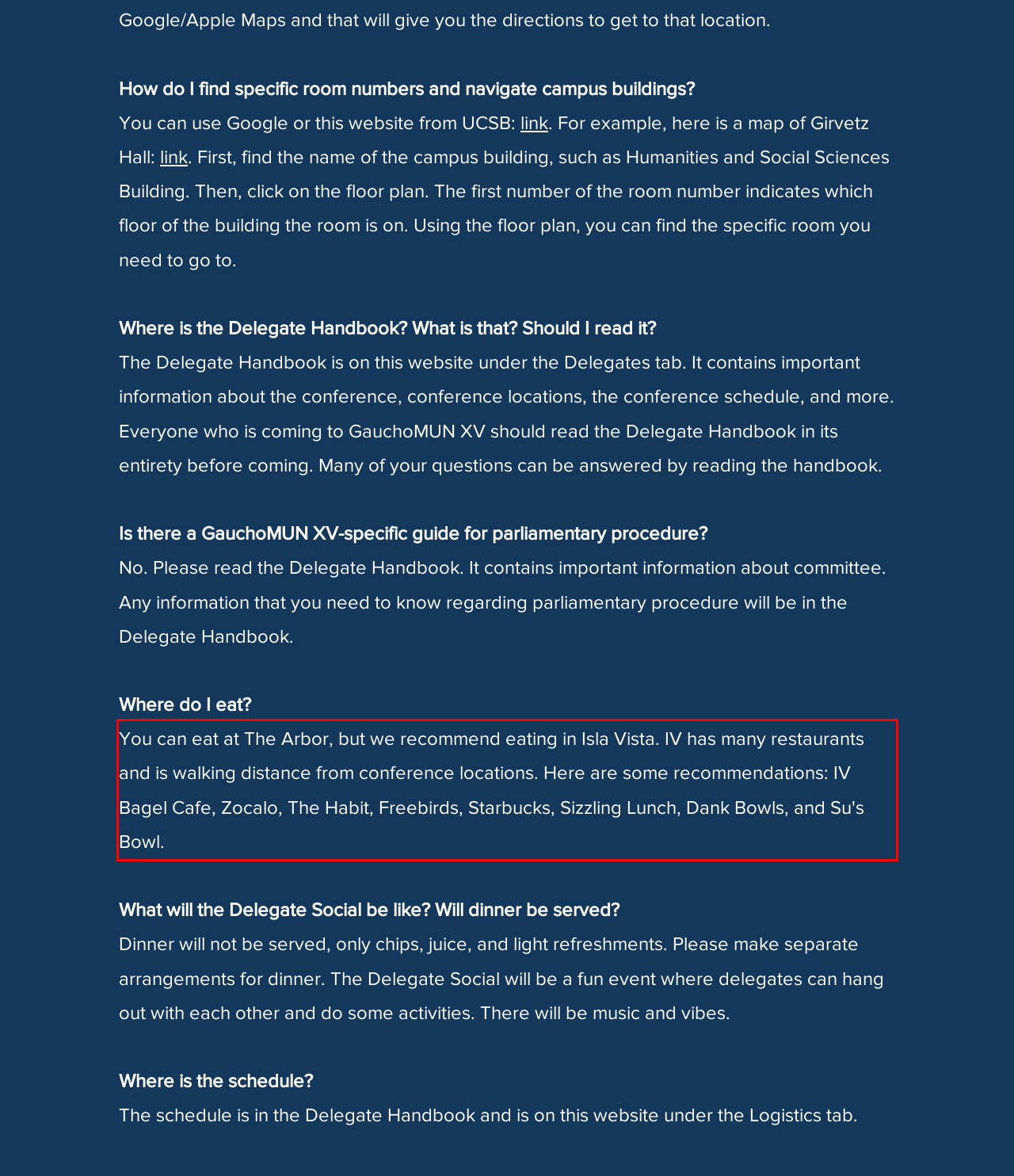By examining the provided screenshot of a webpage, recognize the text within the red bounding box and generate its text content.

You can eat at The Arbor, but we recommend eating in Isla Vista. IV has many restaurants and is walking distance from conference locations. Here are some recommendations: IV Bagel Cafe, Zocalo, The Habit, Freebirds, Starbucks, Sizzling Lunch, Dank Bowls, and Su's Bowl.